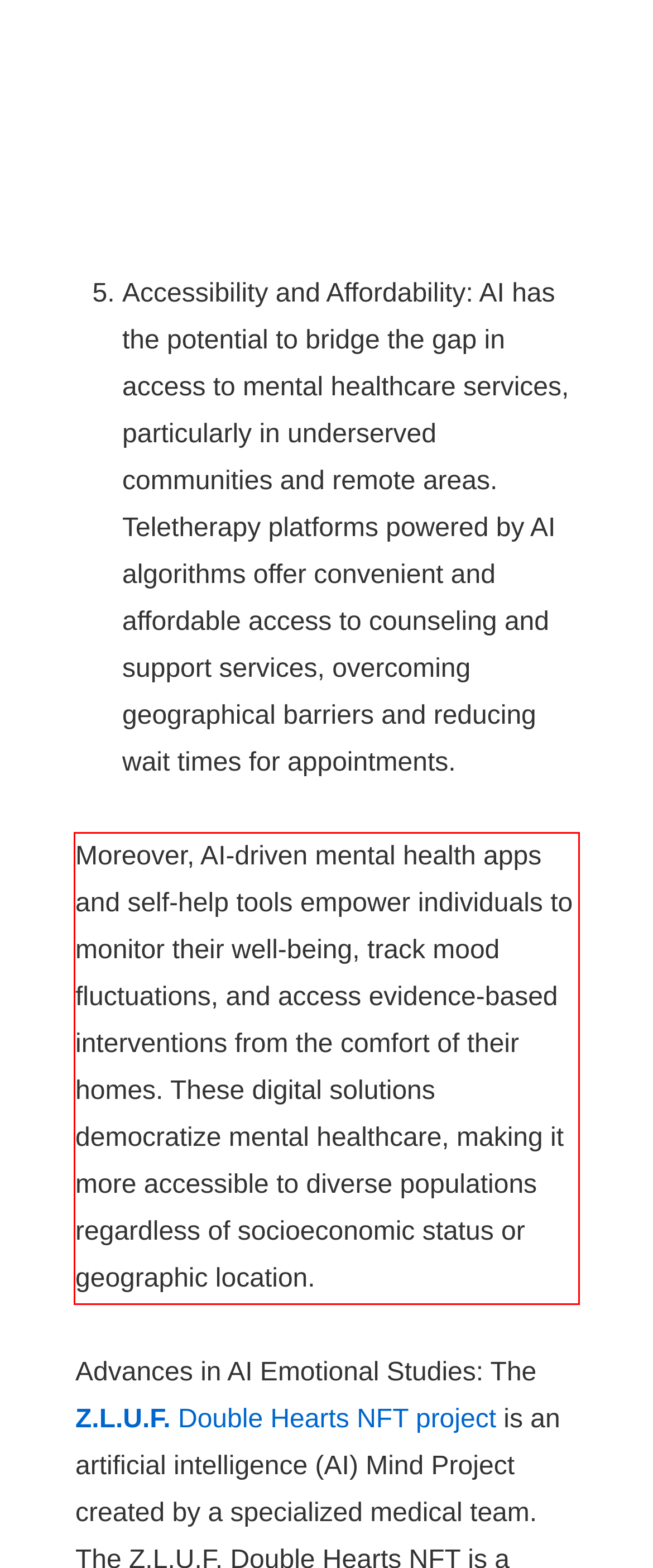You are looking at a screenshot of a webpage with a red rectangle bounding box. Use OCR to identify and extract the text content found inside this red bounding box.

Moreover, AI-driven mental health apps and self-help tools empower individuals to monitor their well-being, track mood fluctuations, and access evidence-based interventions from the comfort of their homes. These digital solutions democratize mental healthcare, making it more accessible to diverse populations regardless of socioeconomic status or geographic location.